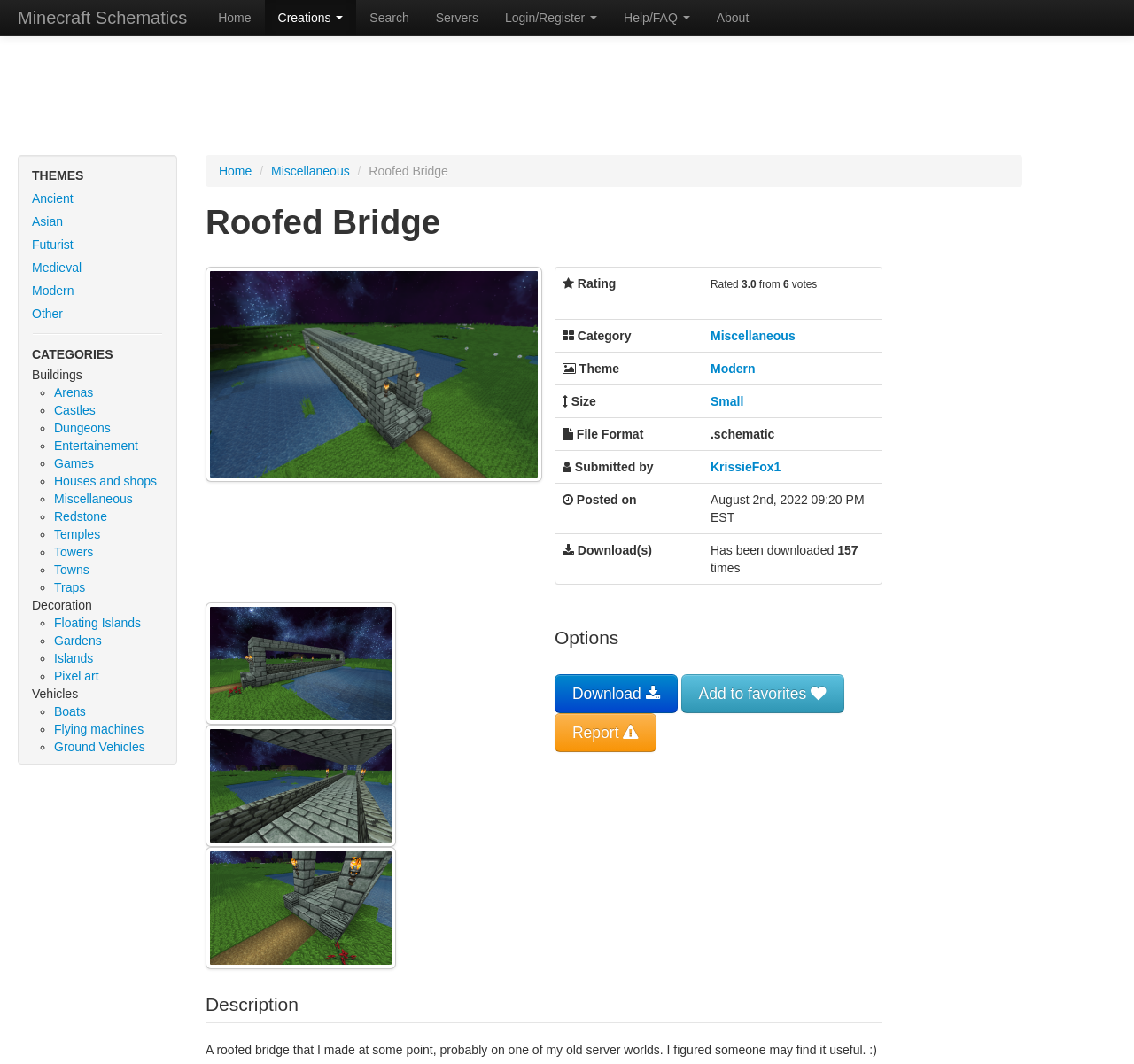Find the bounding box coordinates of the clickable region needed to perform the following instruction: "Search for creations". The coordinates should be provided as four float numbers between 0 and 1, i.e., [left, top, right, bottom].

[0.314, 0.0, 0.372, 0.033]